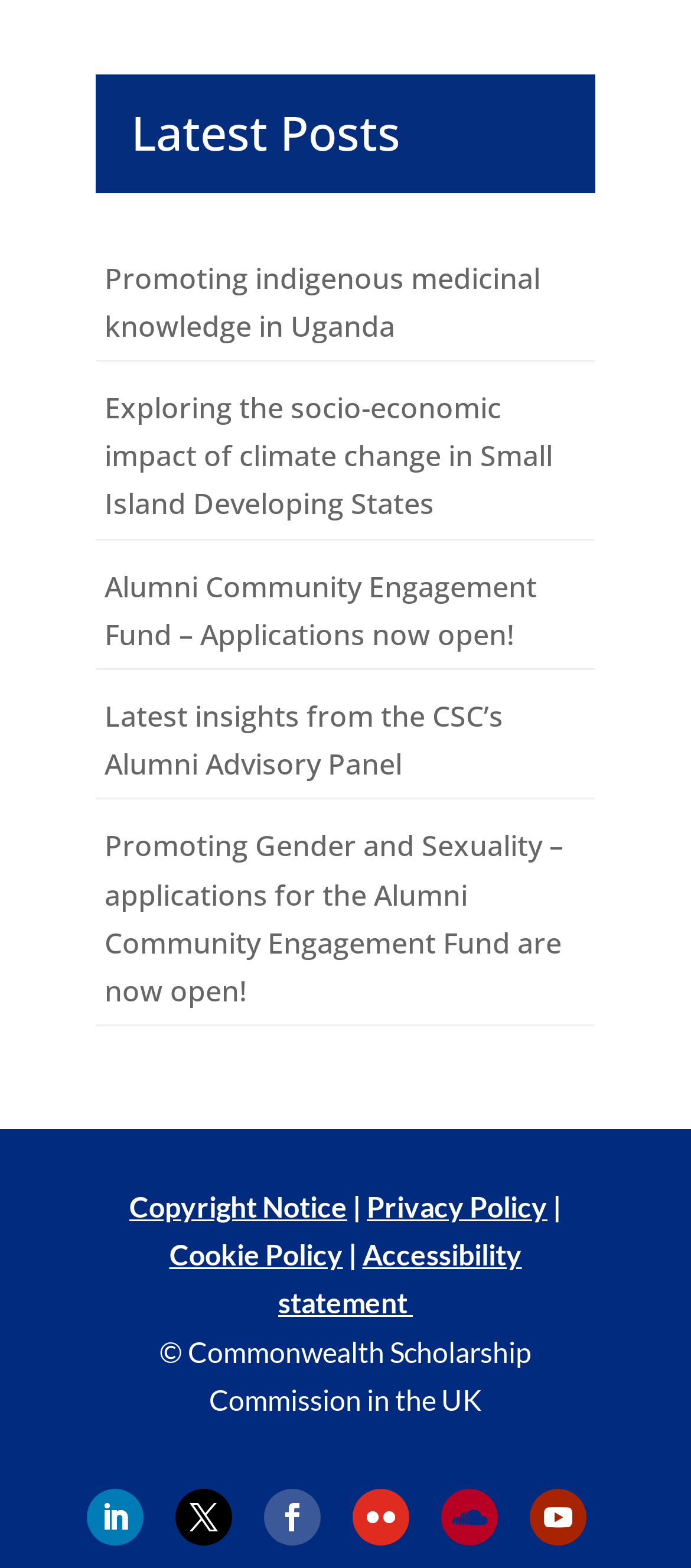Respond to the question with just a single word or phrase: 
How many links are present under the 'Latest Posts' heading?

5